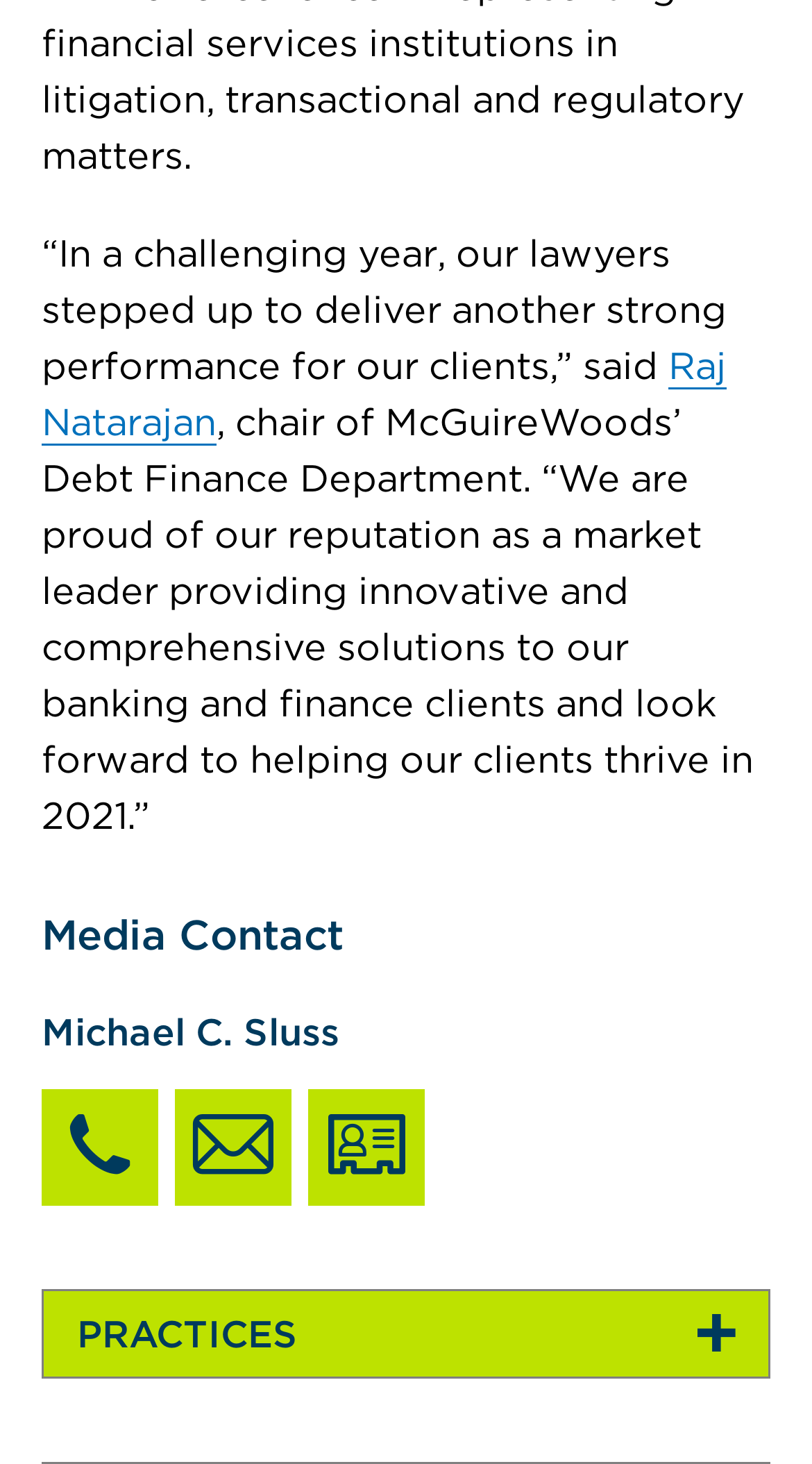Provide a short answer using a single word or phrase for the following question: 
What are the three options to contact Michael C. Sluss?

Call, Email, Download vCard